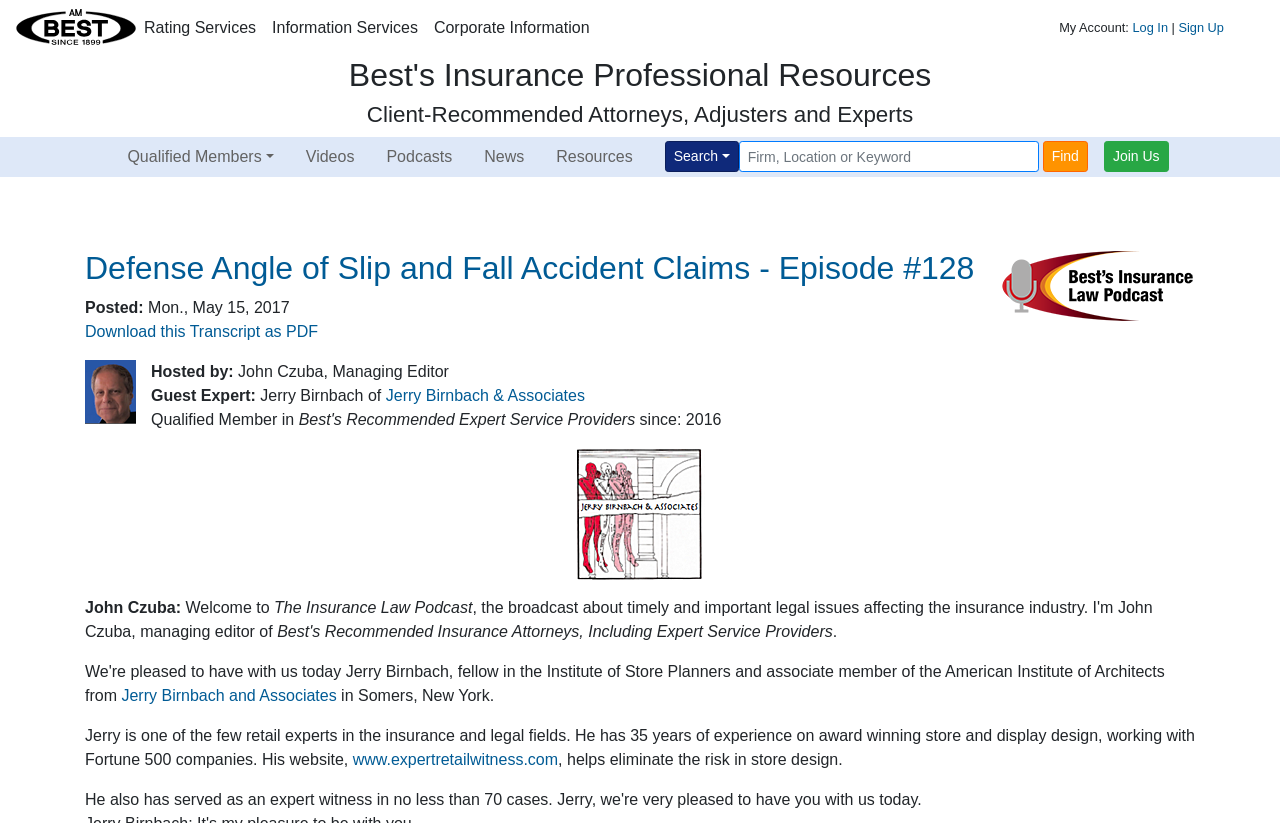Locate and provide the bounding box coordinates for the HTML element that matches this description: "Jerry Birnbach and Associates".

[0.095, 0.834, 0.263, 0.855]